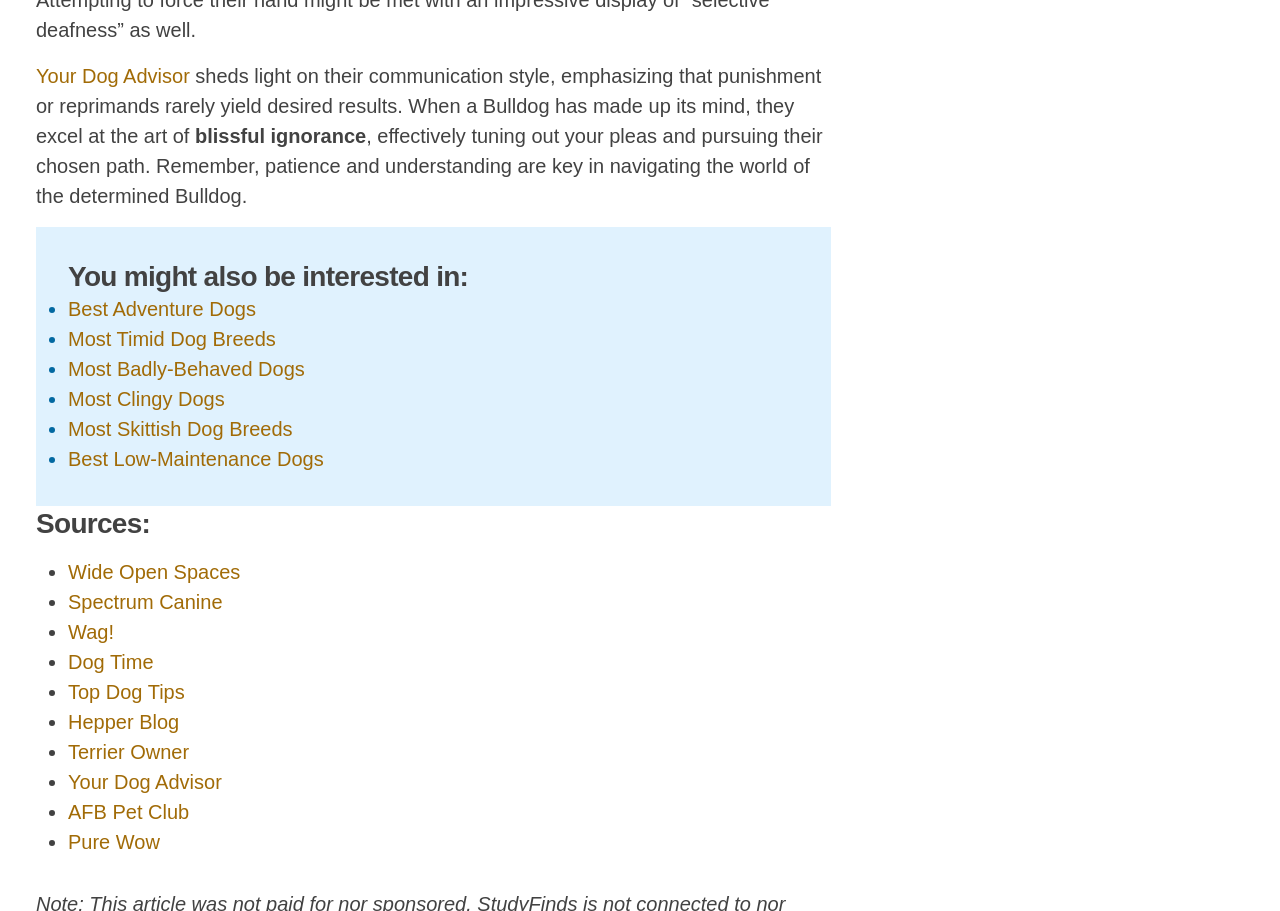What is the tone of the webpage?
Based on the image, give a one-word or short phrase answer.

Informative